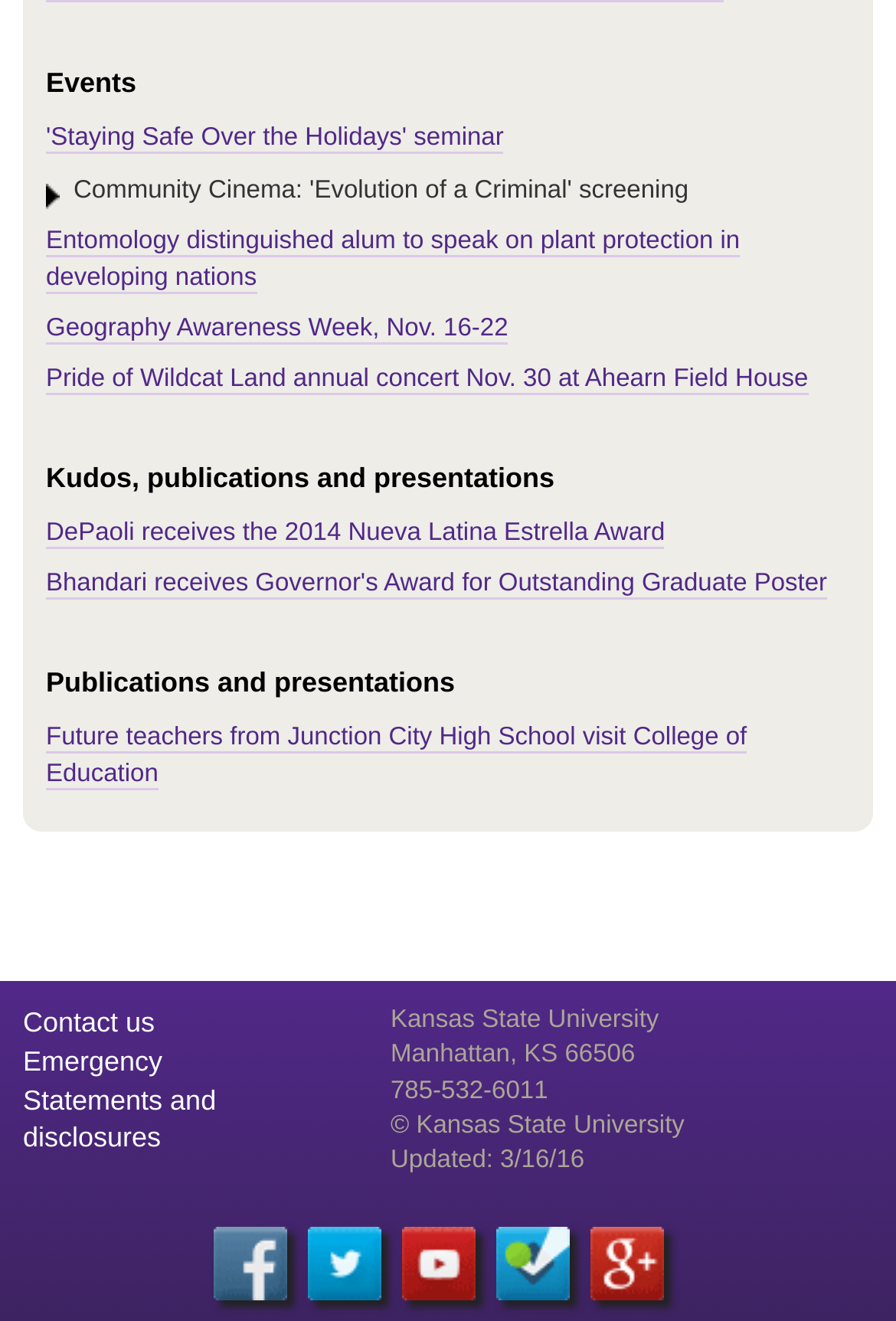What is the phone number of Kansas State University?
Make sure to answer the question with a detailed and comprehensive explanation.

I looked at the footer section of the webpage and found the contact information of Kansas State University, which includes the phone number 785-532-6011.